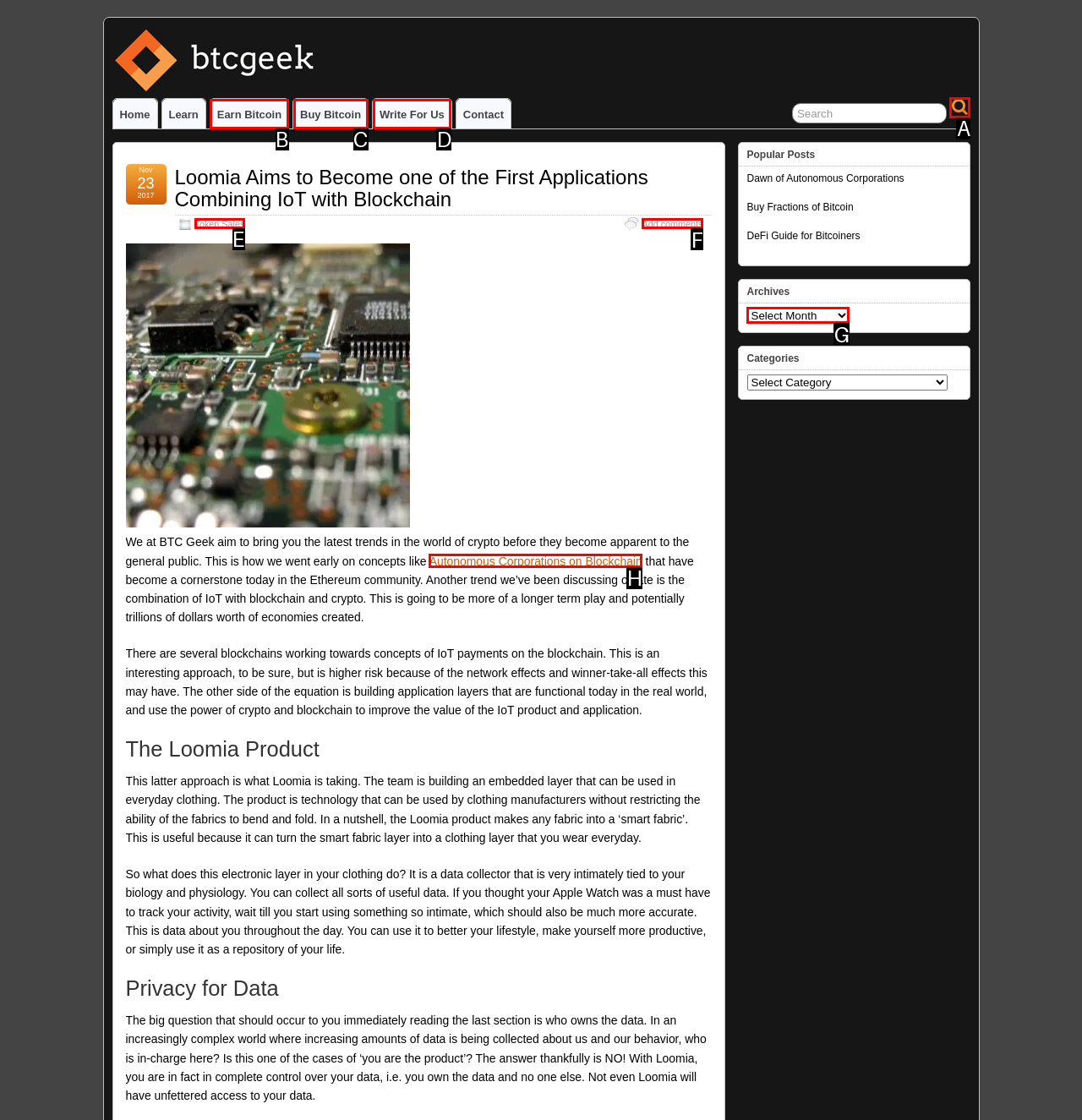Identify the correct option to click in order to accomplish the task: Click the 'Token Sales' link Provide your answer with the letter of the selected choice.

E